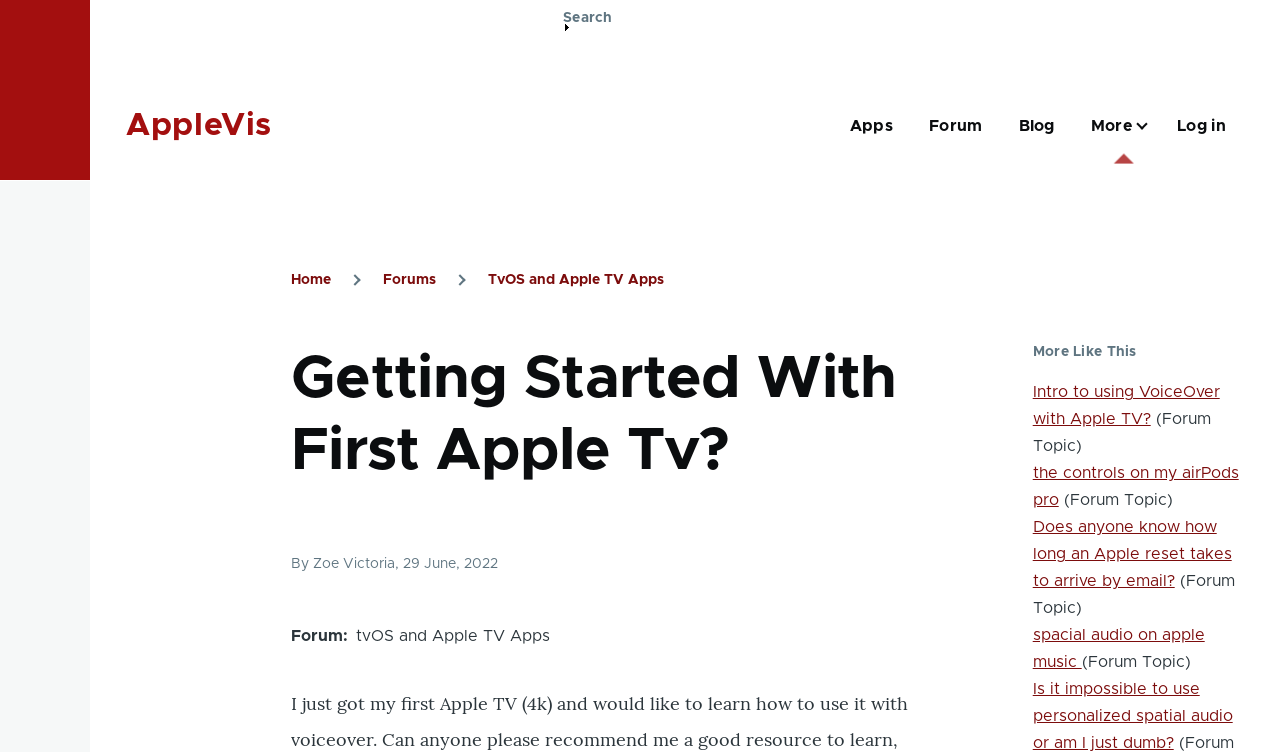Calculate the bounding box coordinates for the UI element based on the following description: "Apps". Ensure the coordinates are four float numbers between 0 and 1, i.e., [left, top, right, bottom].

[0.664, 0.102, 0.698, 0.233]